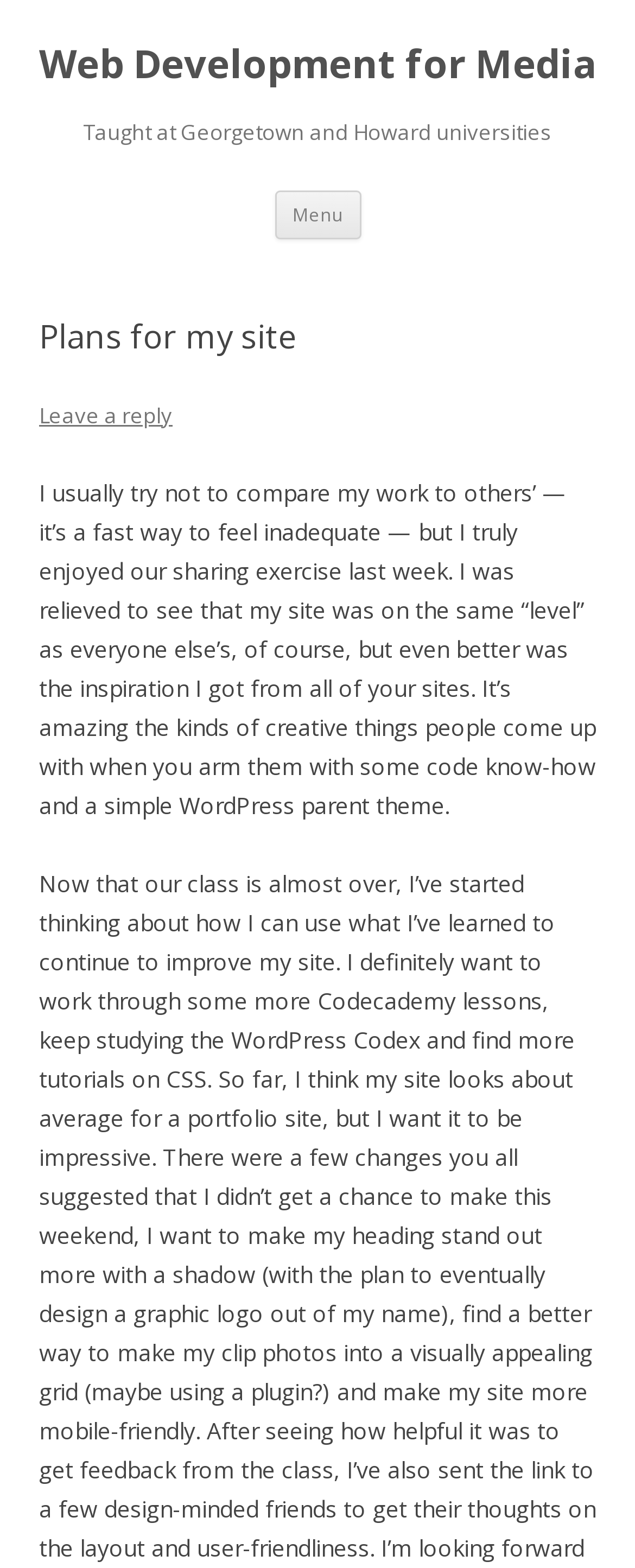Give a short answer to this question using one word or a phrase:
What is the author's tone in the text?

Reflective